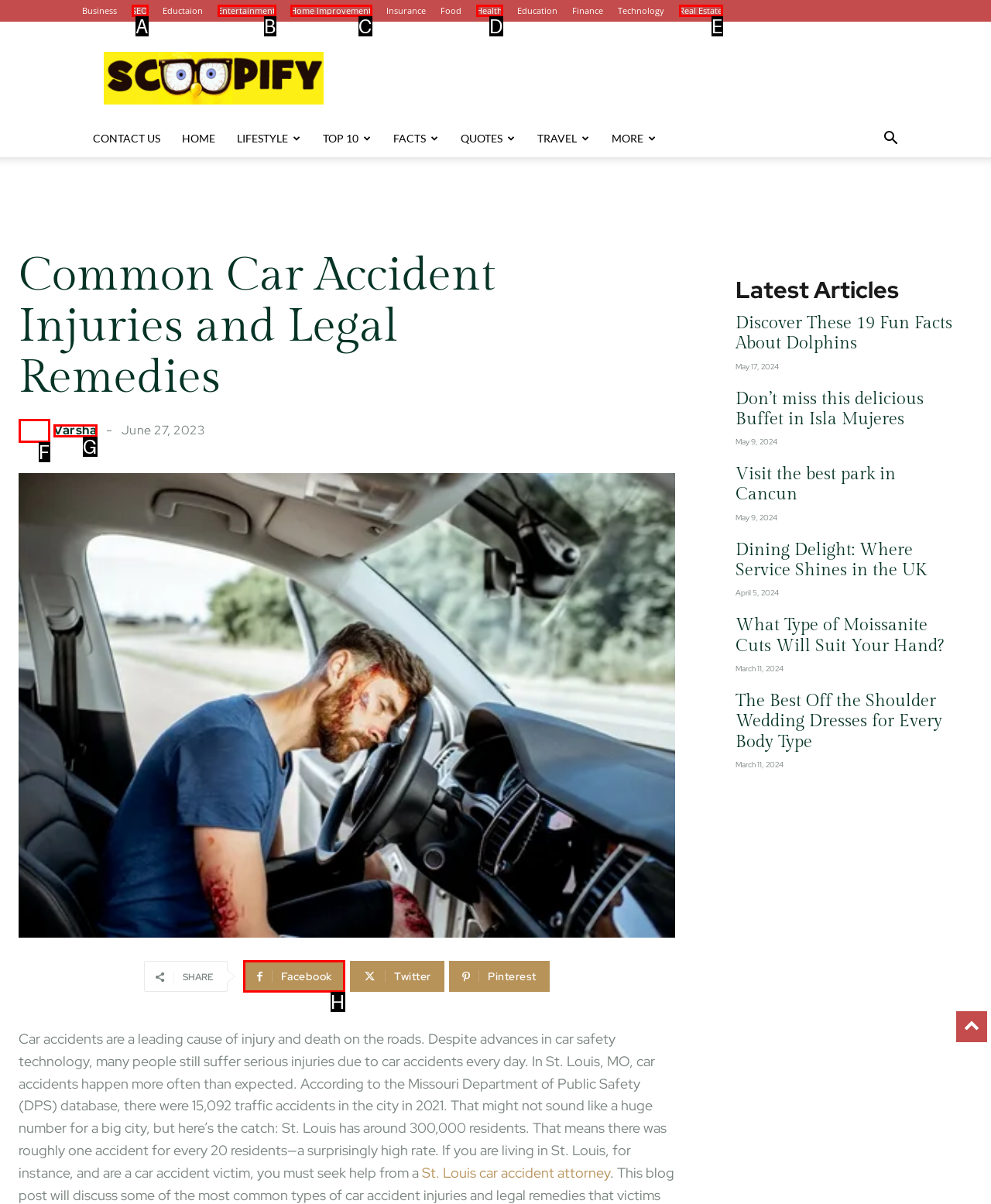Tell me which one HTML element you should click to complete the following task: Share the page on Facebook
Answer with the option's letter from the given choices directly.

H